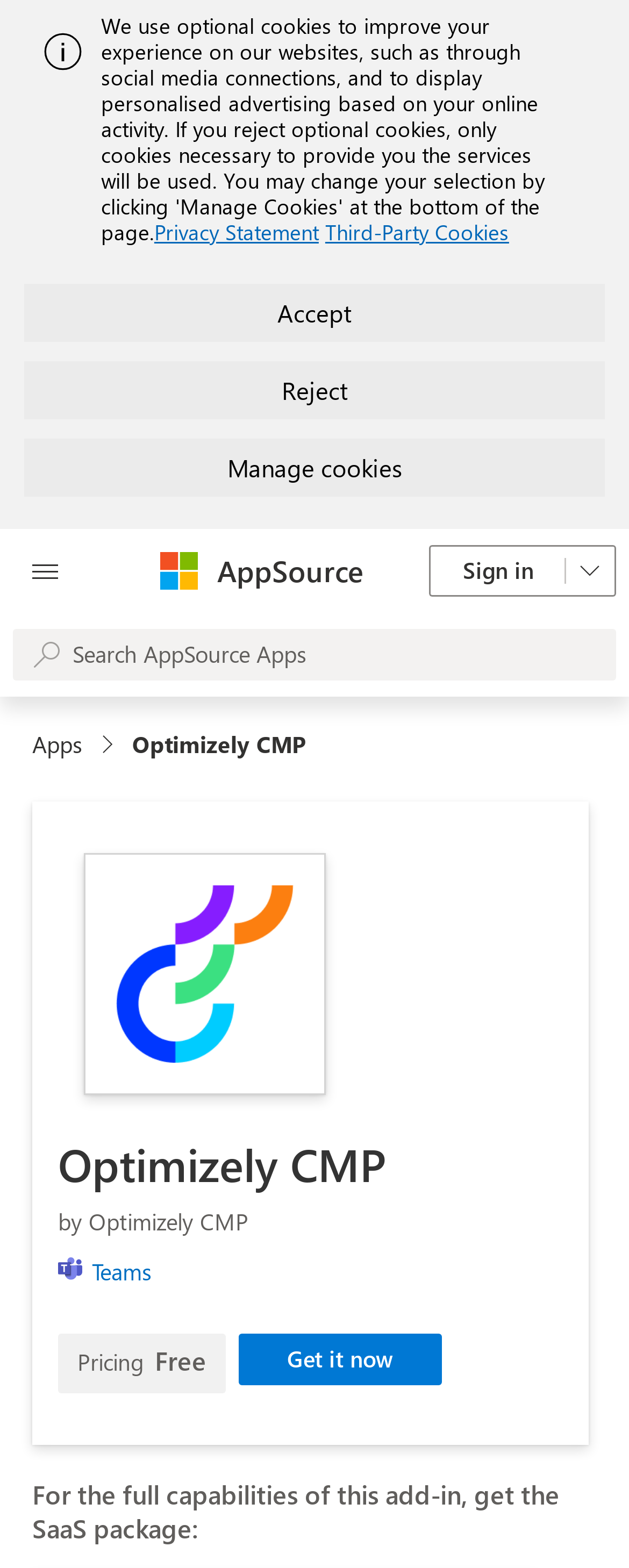Please provide a short answer using a single word or phrase for the question:
How many buttons are there in the top section?

3